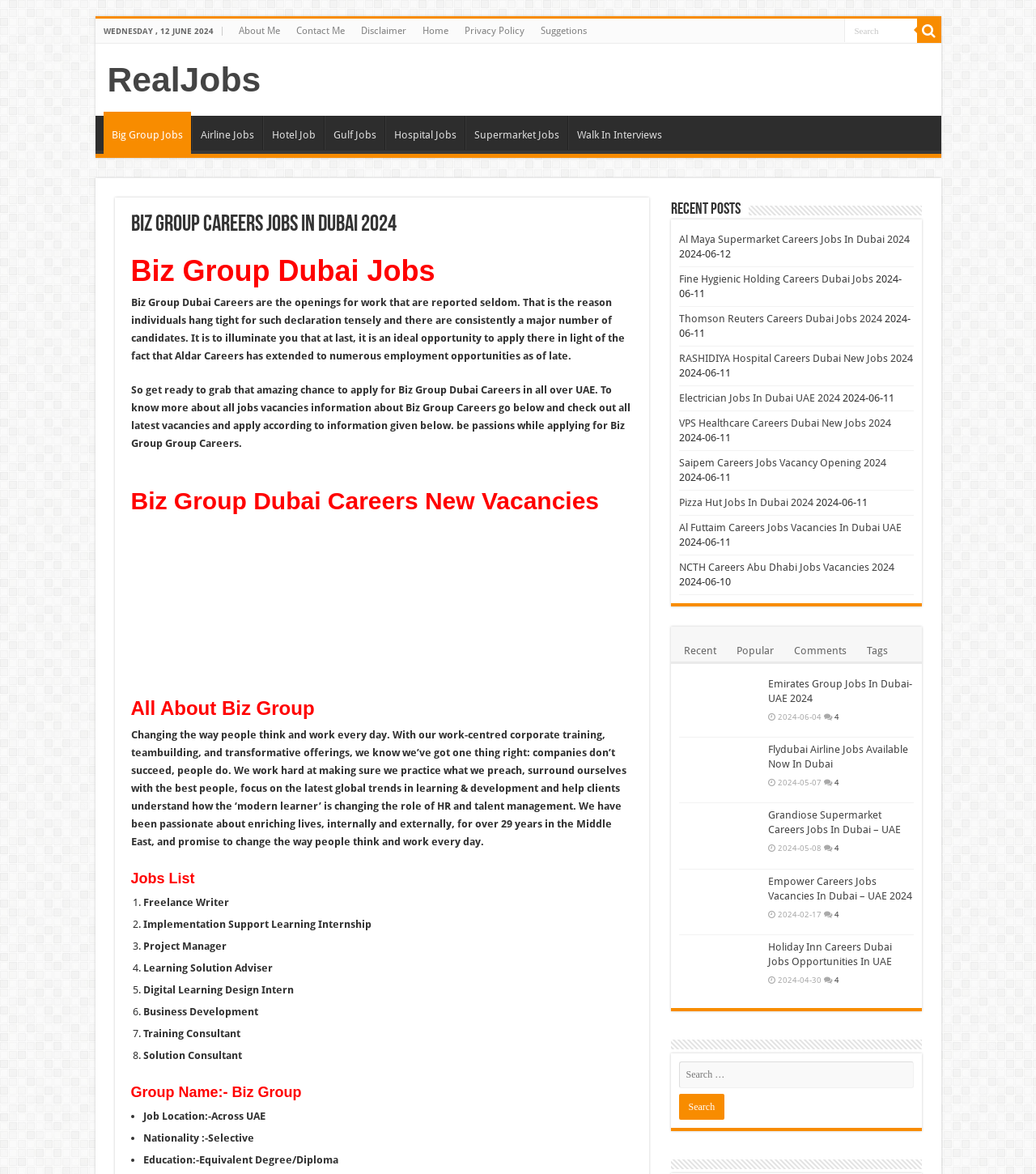What is the location of the jobs listed on this webpage?
Utilize the image to construct a detailed and well-explained answer.

The webpage mentions 'Job Location:-Across UAE' under the 'Group Name:- Biz Group' section, indicating that the jobs listed on this webpage are located across the United Arab Emirates.